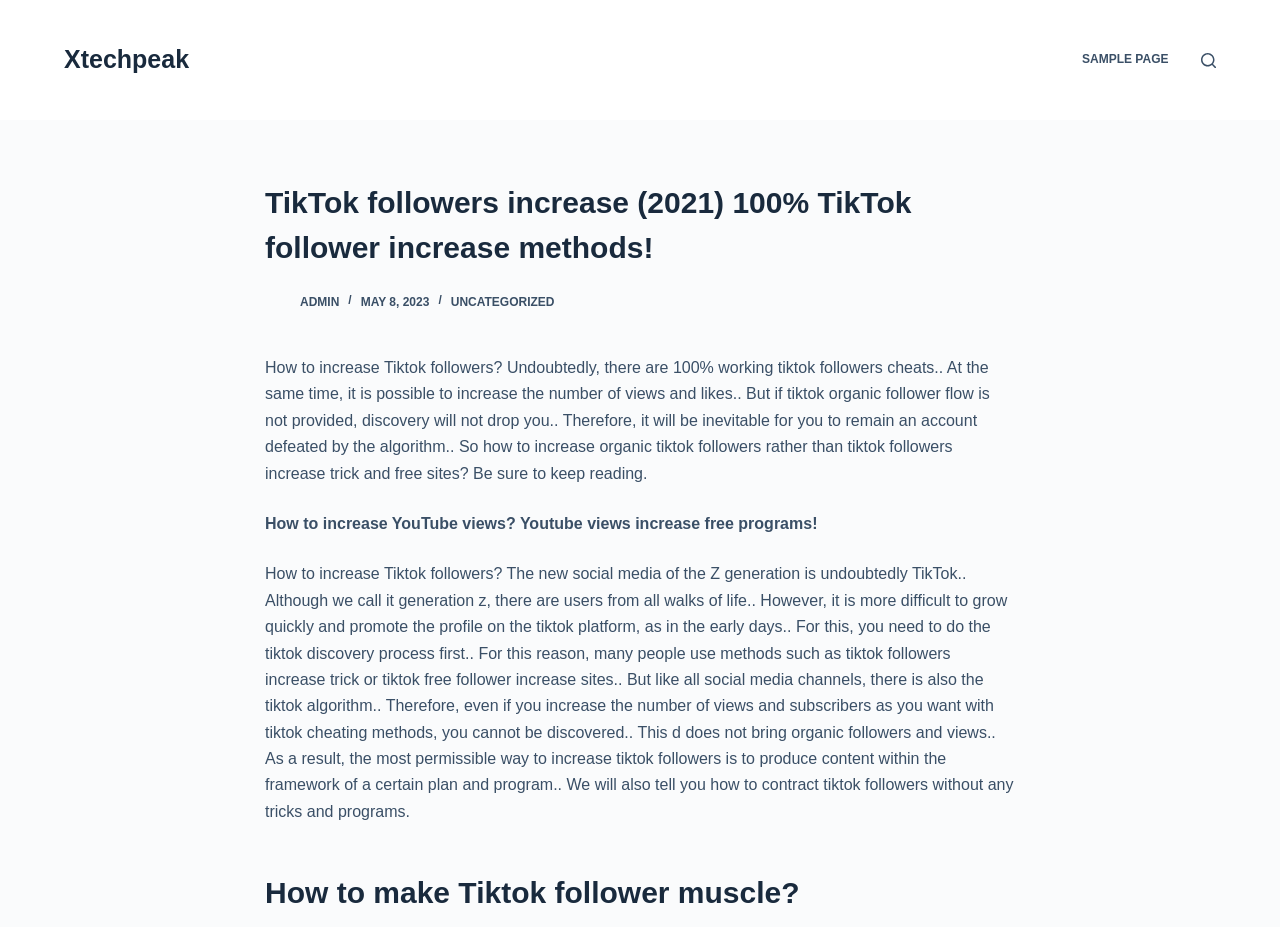Is the website focused on TikTok only?
Please give a detailed and elaborate explanation in response to the question.

Although the webpage is primarily focused on TikTok followers increase, I noticed a section with the heading 'How to increase YouTube views?', which suggests that the website also discusses YouTube-related topics.